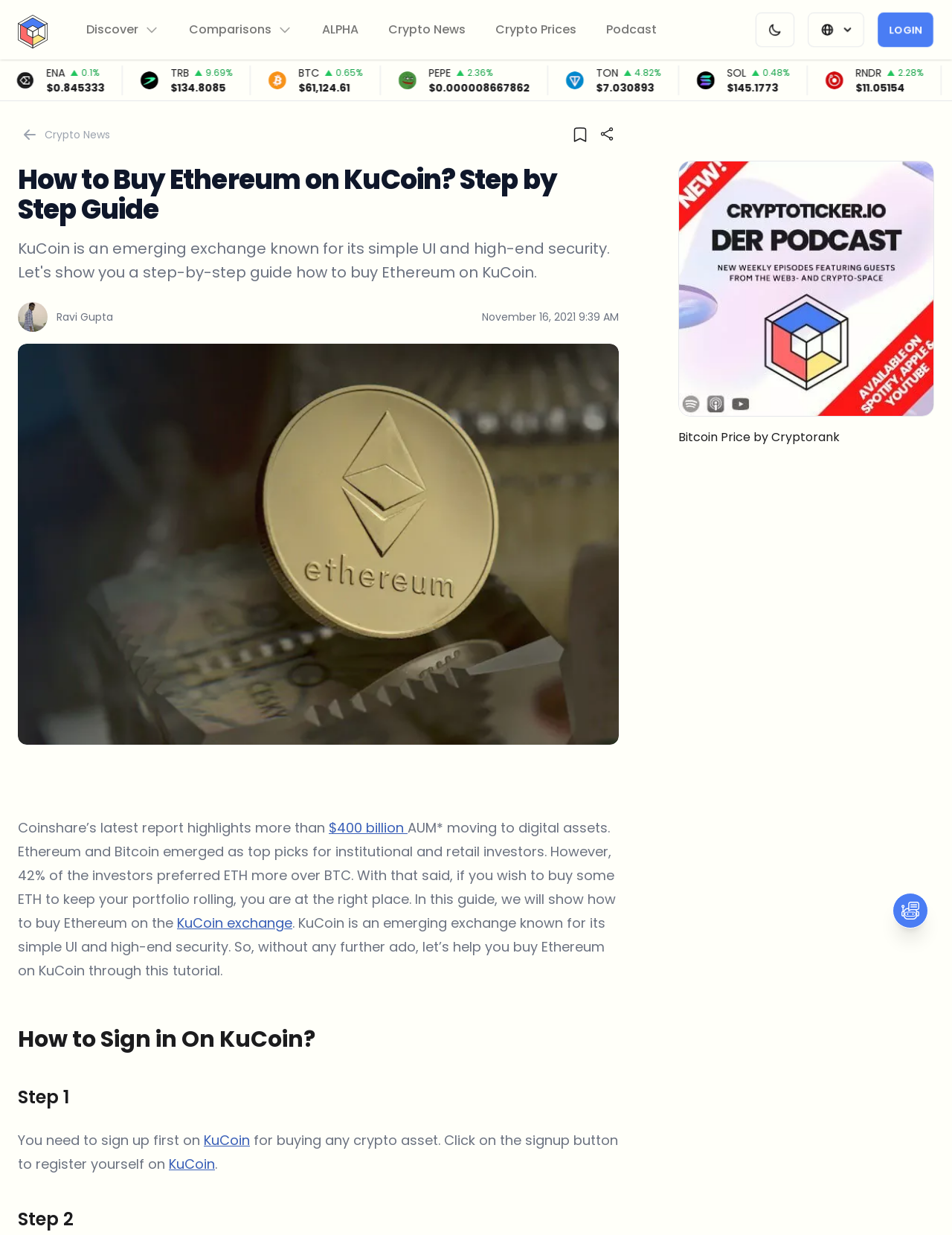Specify the bounding box coordinates of the element's region that should be clicked to achieve the following instruction: "Click on the 'Discover' button". The bounding box coordinates consist of four float numbers between 0 and 1, in the format [left, top, right, bottom].

[0.091, 0.017, 0.167, 0.031]